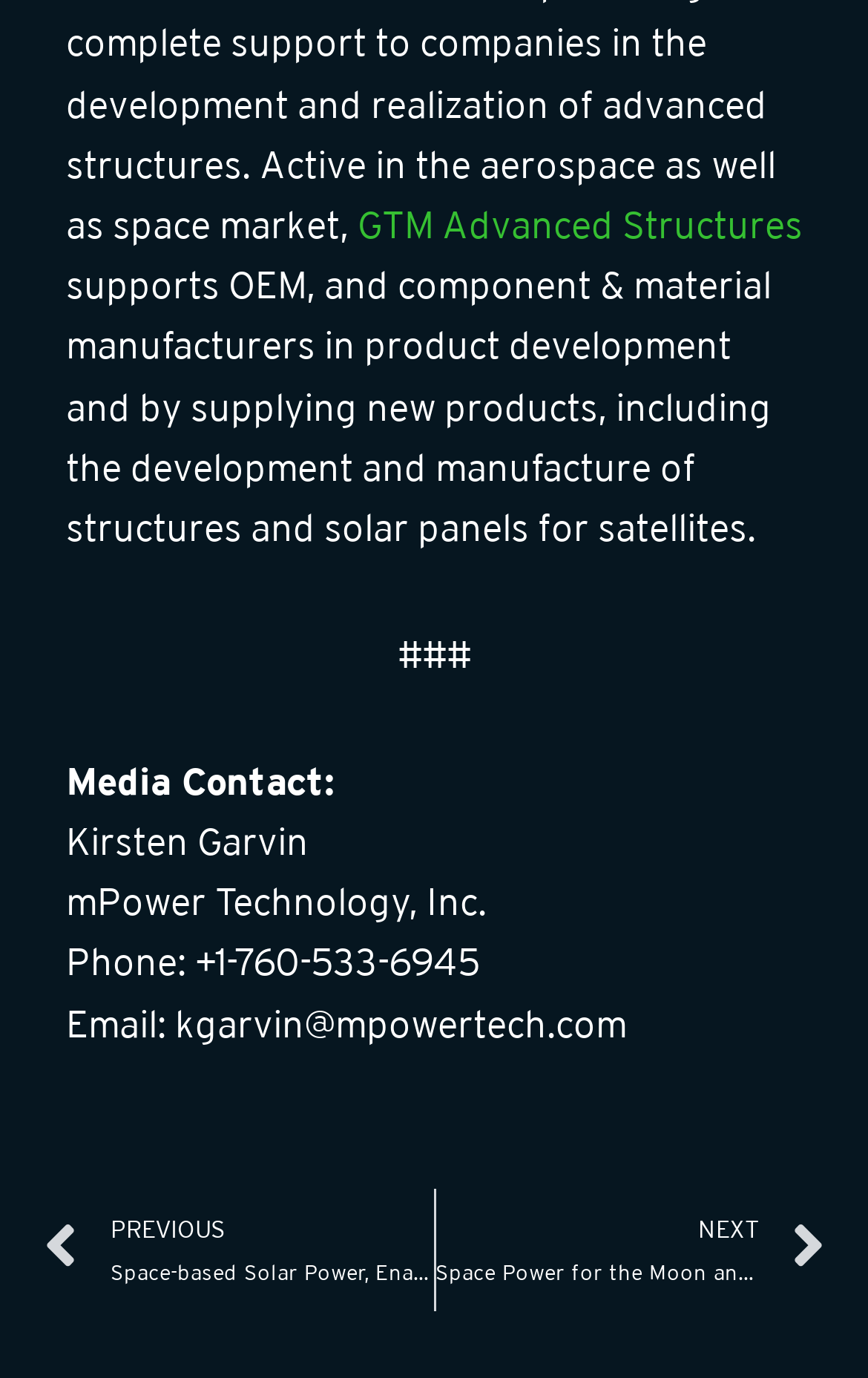Who is the media contact for mPower Technology?
Can you offer a detailed and complete answer to this question?

The StaticText element with OCR text 'Media Contact:' is followed by another StaticText element with OCR text 'Kirsten Garvin', indicating that Kirsten Garvin is the media contact for mPower Technology.